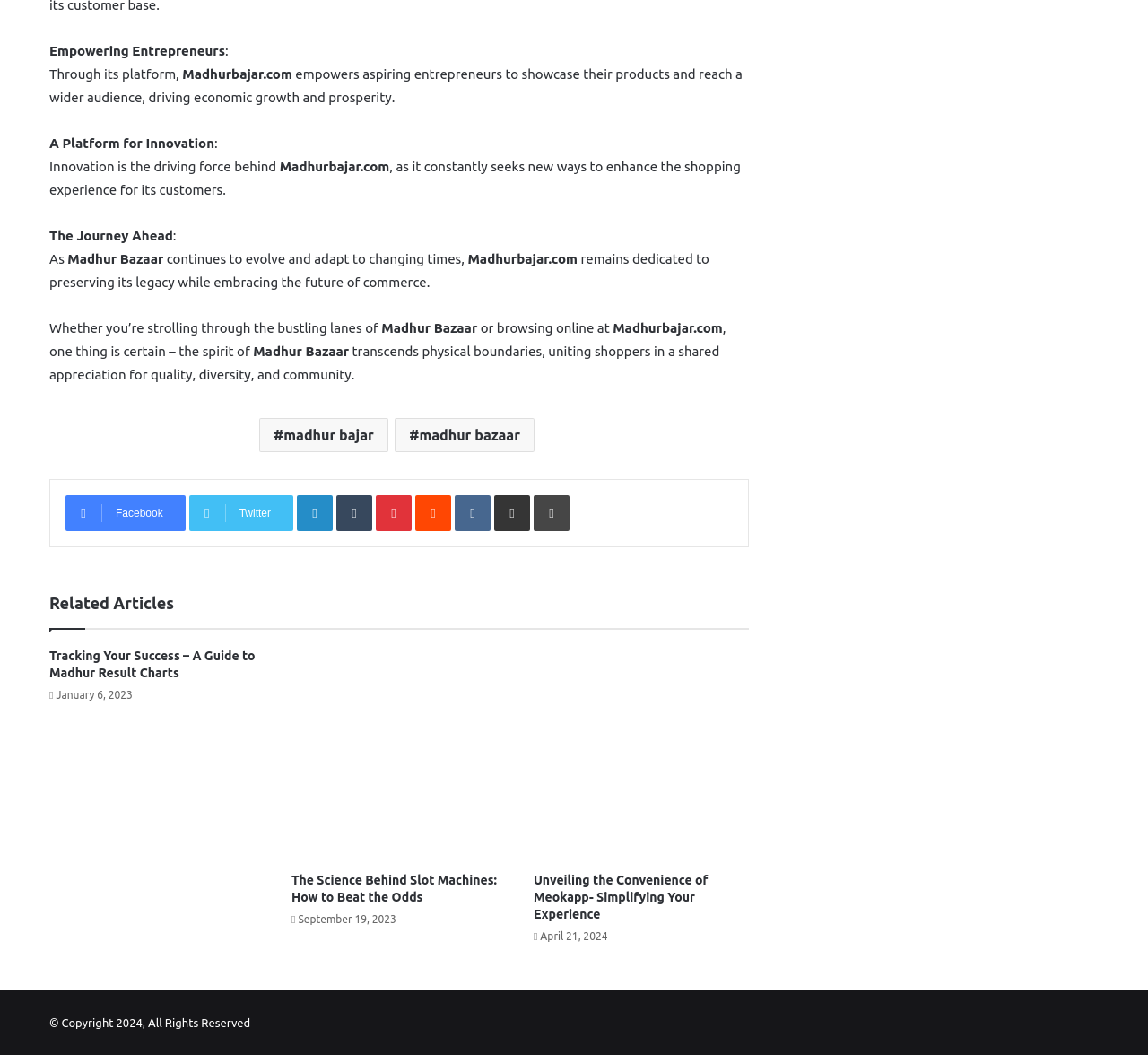Please reply with a single word or brief phrase to the question: 
What is the spirit of Madhur Bazaar?

quality, diversity, and community